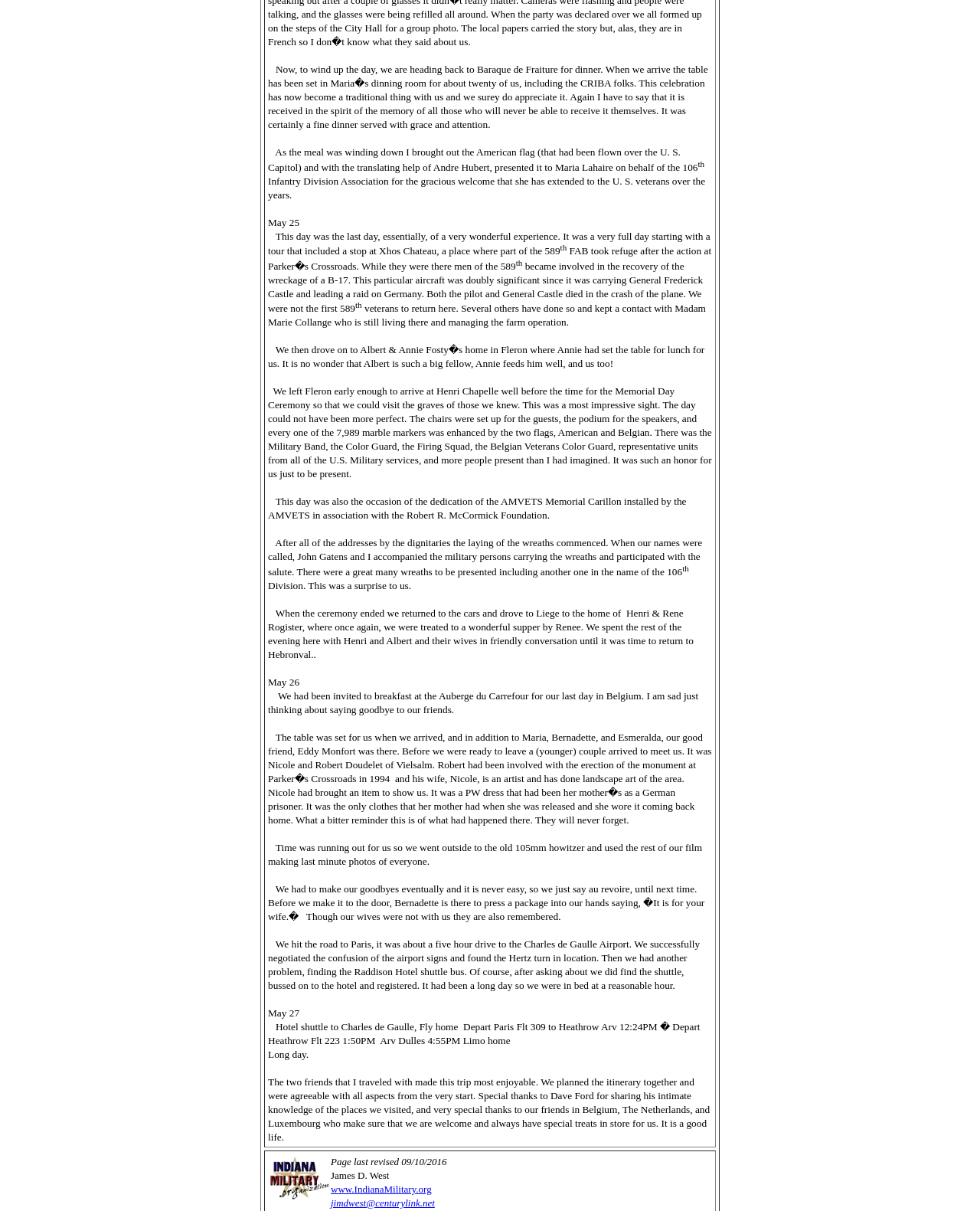Where did the author fly to on May 27?
Can you provide a detailed and comprehensive answer to the question?

The text states, 'Depart Paris Flt 309 to Heathrow Arv 12:24PM � Depart Heathrow Flt 223 1:50PM Arv Dulles 4:55PM Limo home'